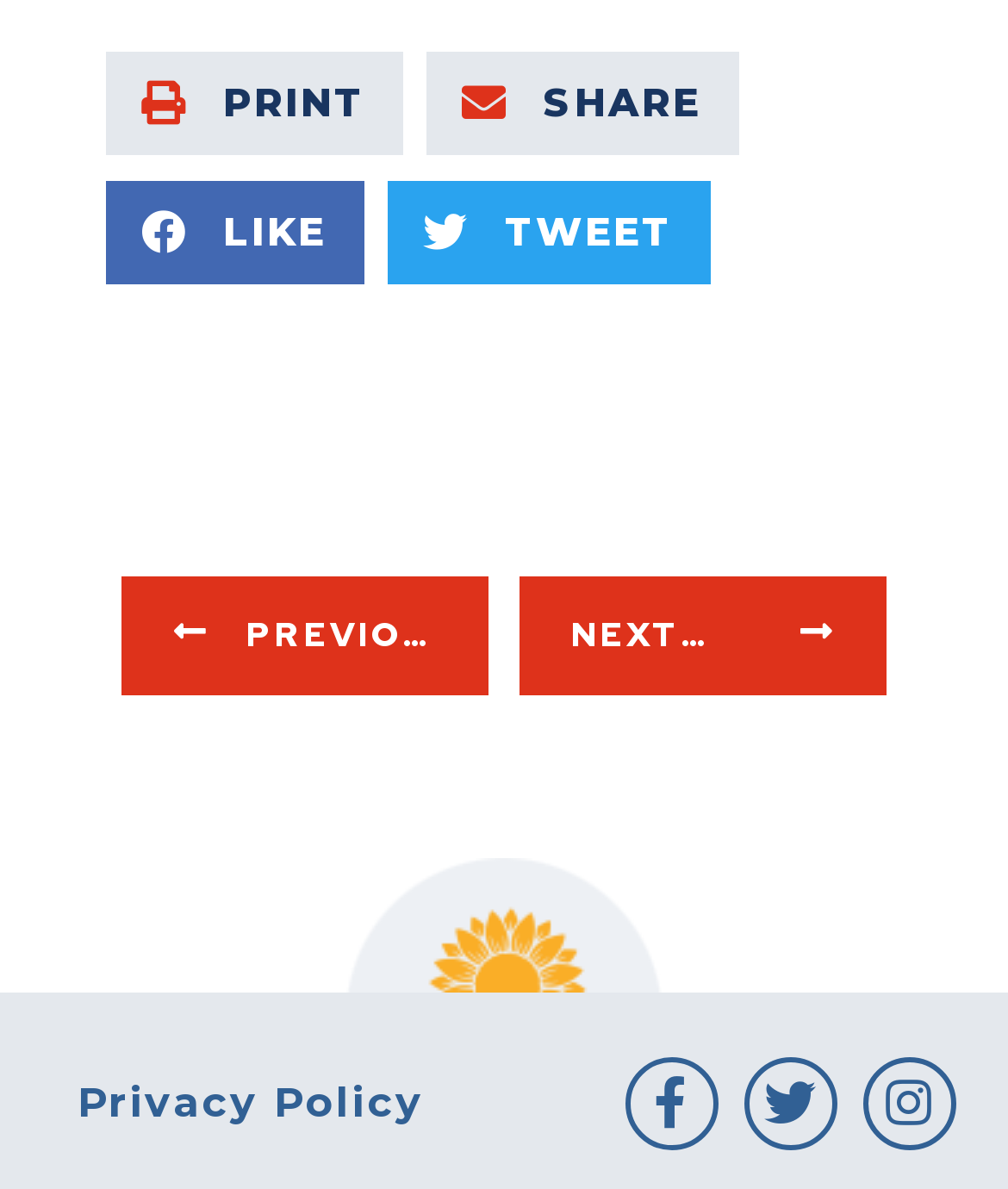Please provide the bounding box coordinates for the element that needs to be clicked to perform the instruction: "Go to previous article". The coordinates must consist of four float numbers between 0 and 1, formatted as [left, top, right, bottom].

[0.121, 0.485, 0.484, 0.584]